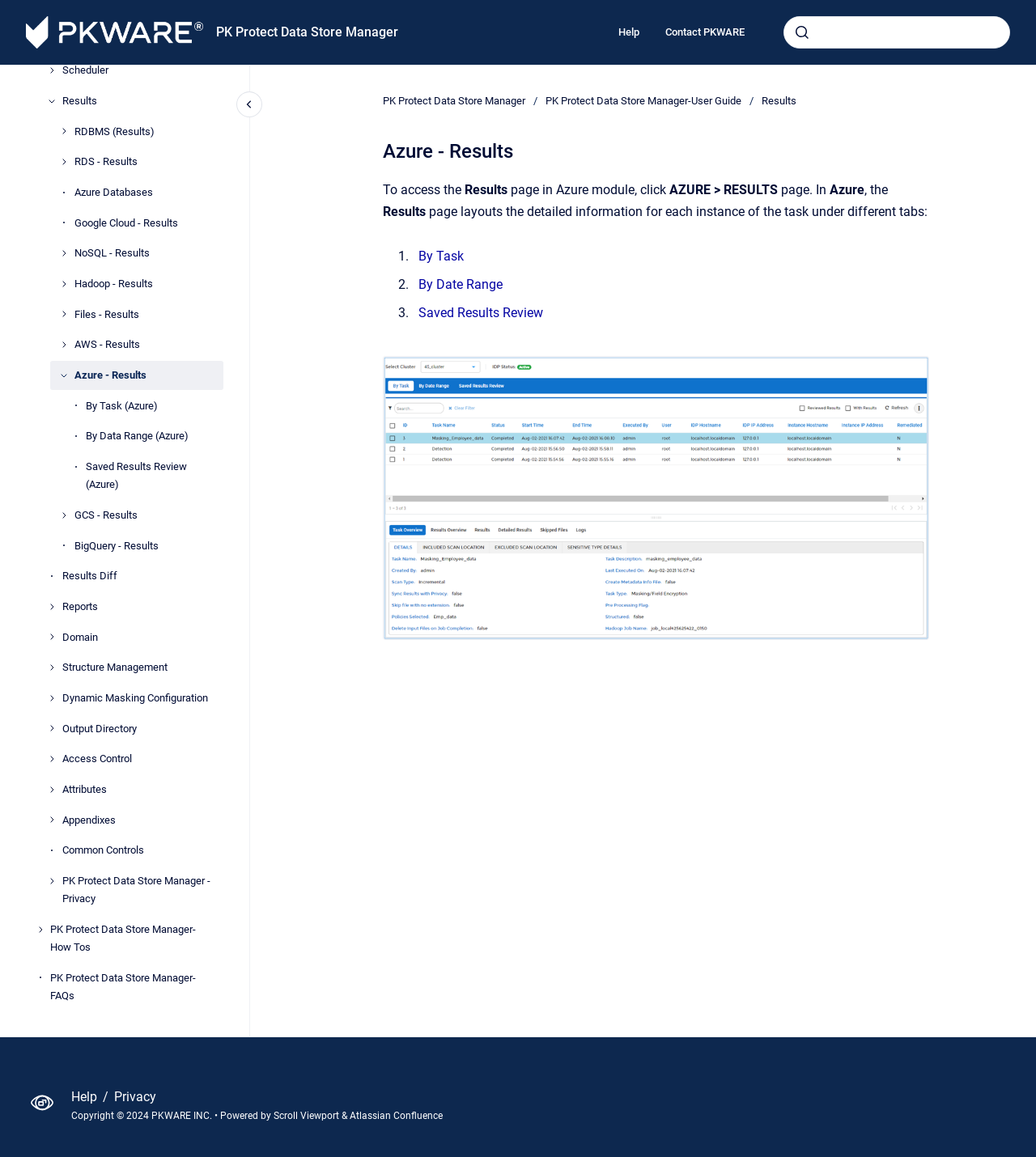How many tabs are there in the Results page?
From the image, respond using a single word or phrase.

multiple